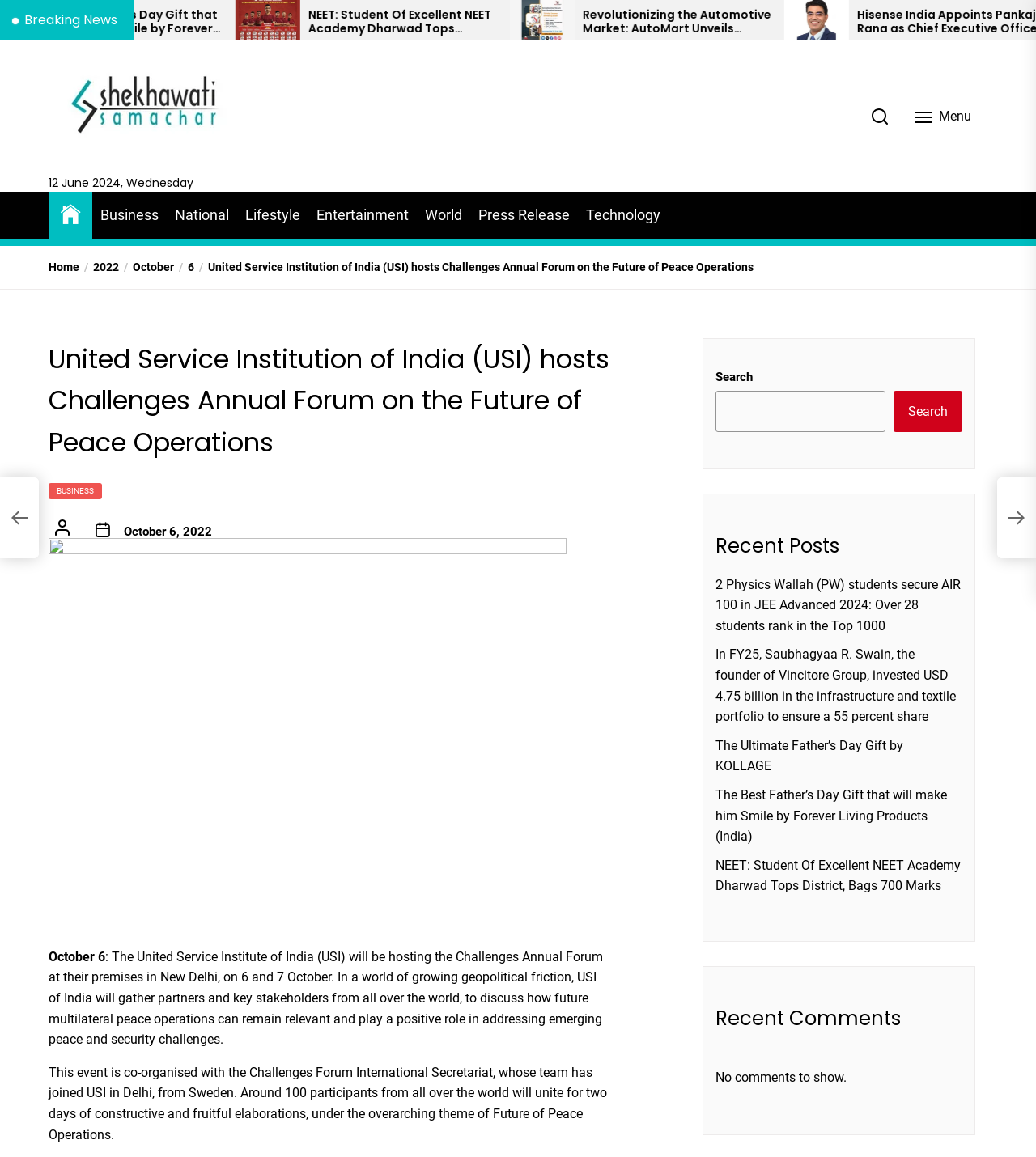How many participants will unite for the event?
Respond to the question with a well-detailed and thorough answer.

I found the number of participants mentioned in the text 'Around 100 participants from all over the world will unite for two days of constructive and fruitful elaborations, under the overarching theme of Future of Peace Operations.'